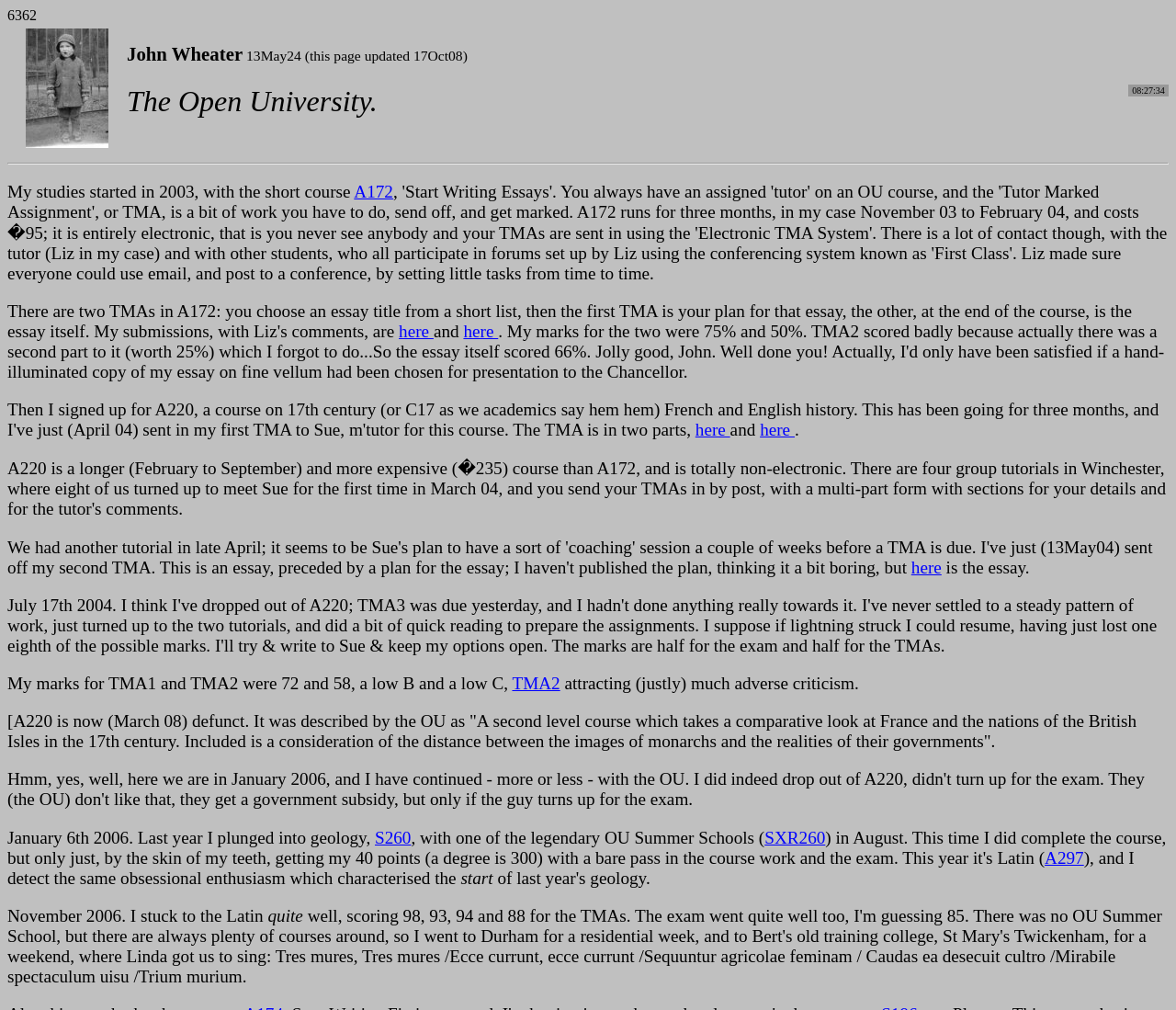Based on the image, provide a detailed response to the question:
What is John Wheater's birthdate?

The answer can be found in the heading element 'John Wheater 13May24 (this page updated 17Oct08)' which provides John Wheater's birthdate as 13 May 1924.